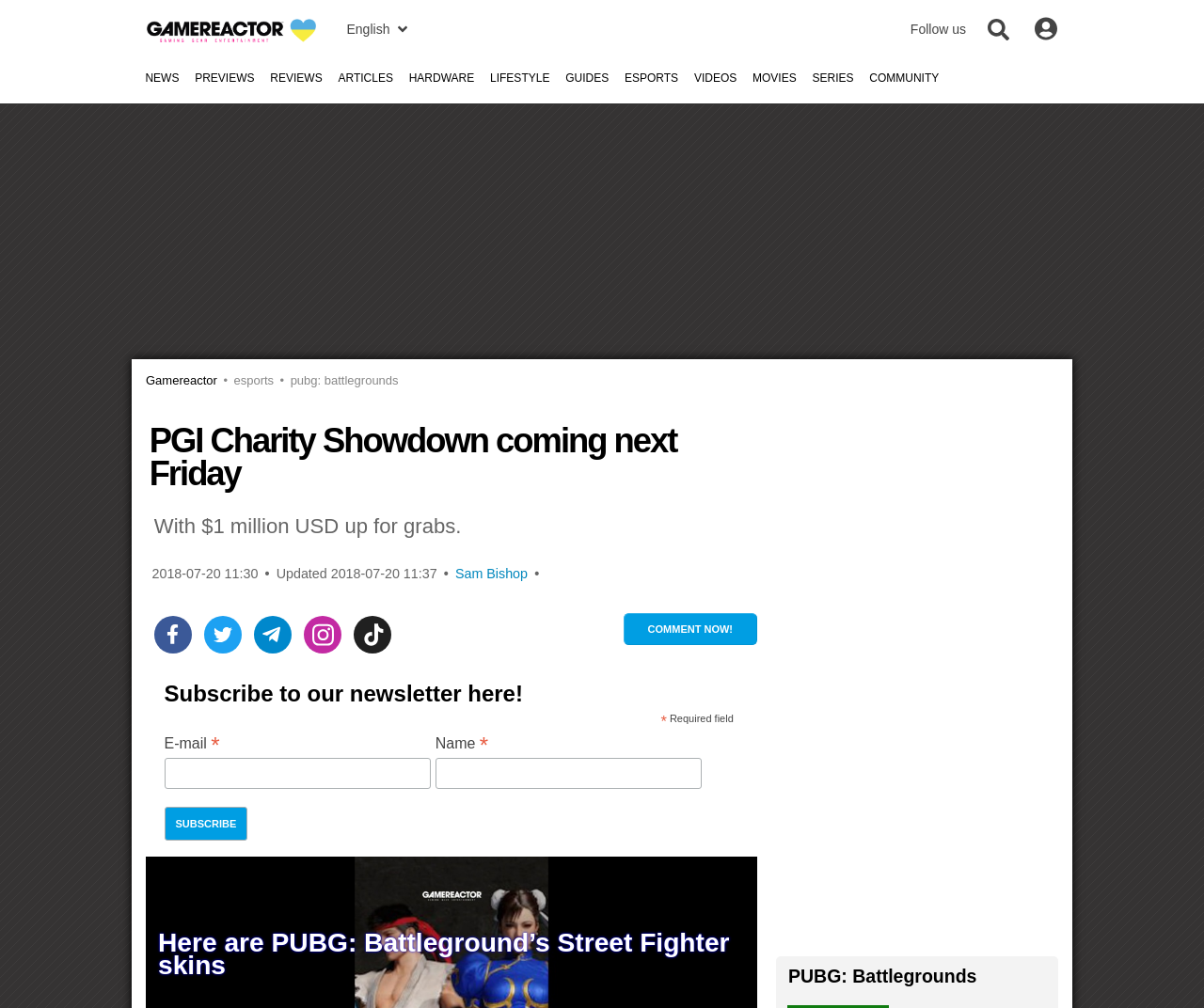Pinpoint the bounding box coordinates of the element you need to click to execute the following instruction: "Click the main Gamereactor logo". The bounding box should be represented by four float numbers between 0 and 1, in the format [left, top, right, bottom].

[0.114, 0.0, 0.27, 0.06]